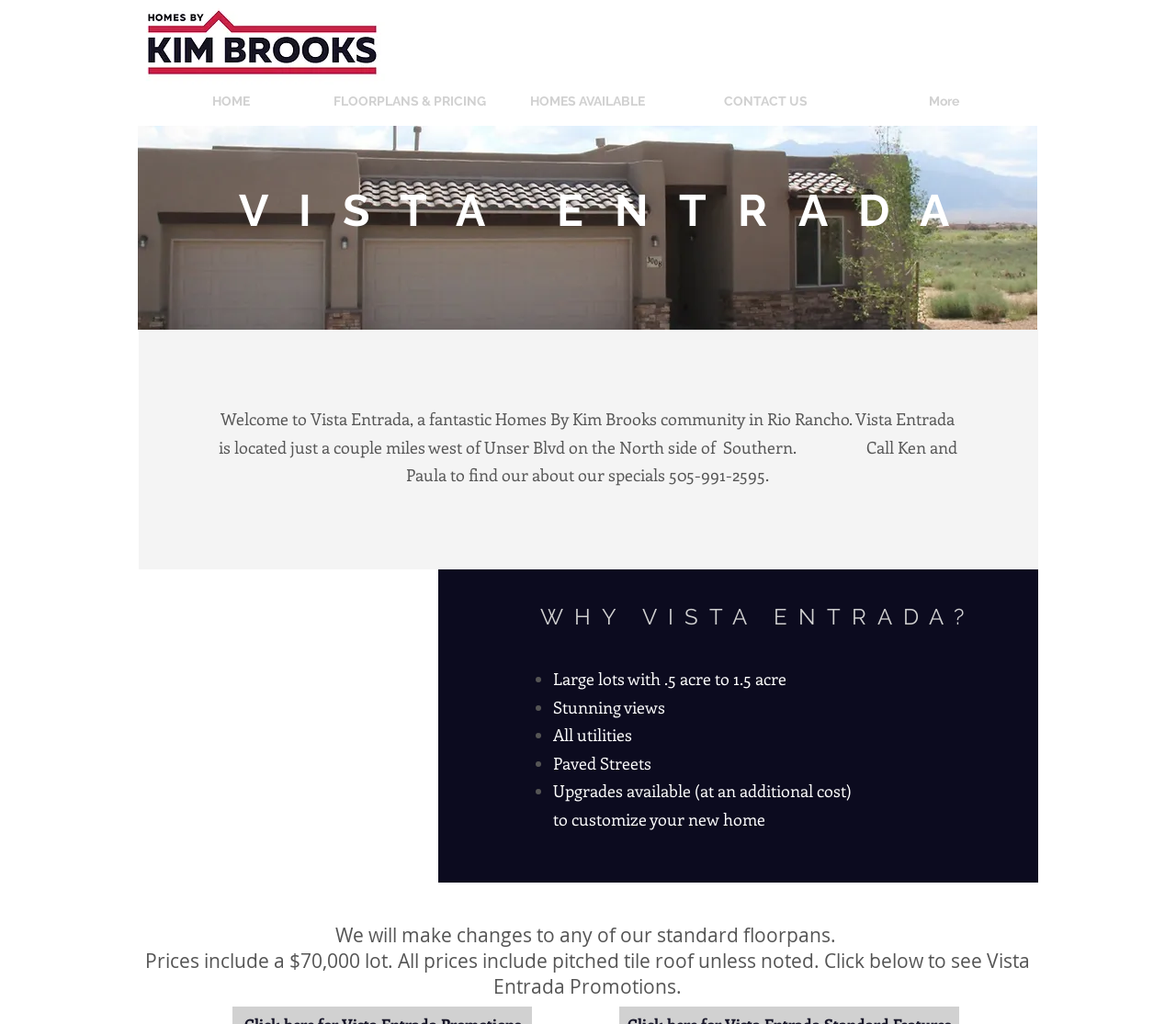What is the phone number to call for specials?
Answer the question with detailed information derived from the image.

The phone number is mentioned in the StaticText element with ID 338, which says 'Call Ken and Paula to find our about our specials 505-991-2595.' This is the phone number to call for specials.